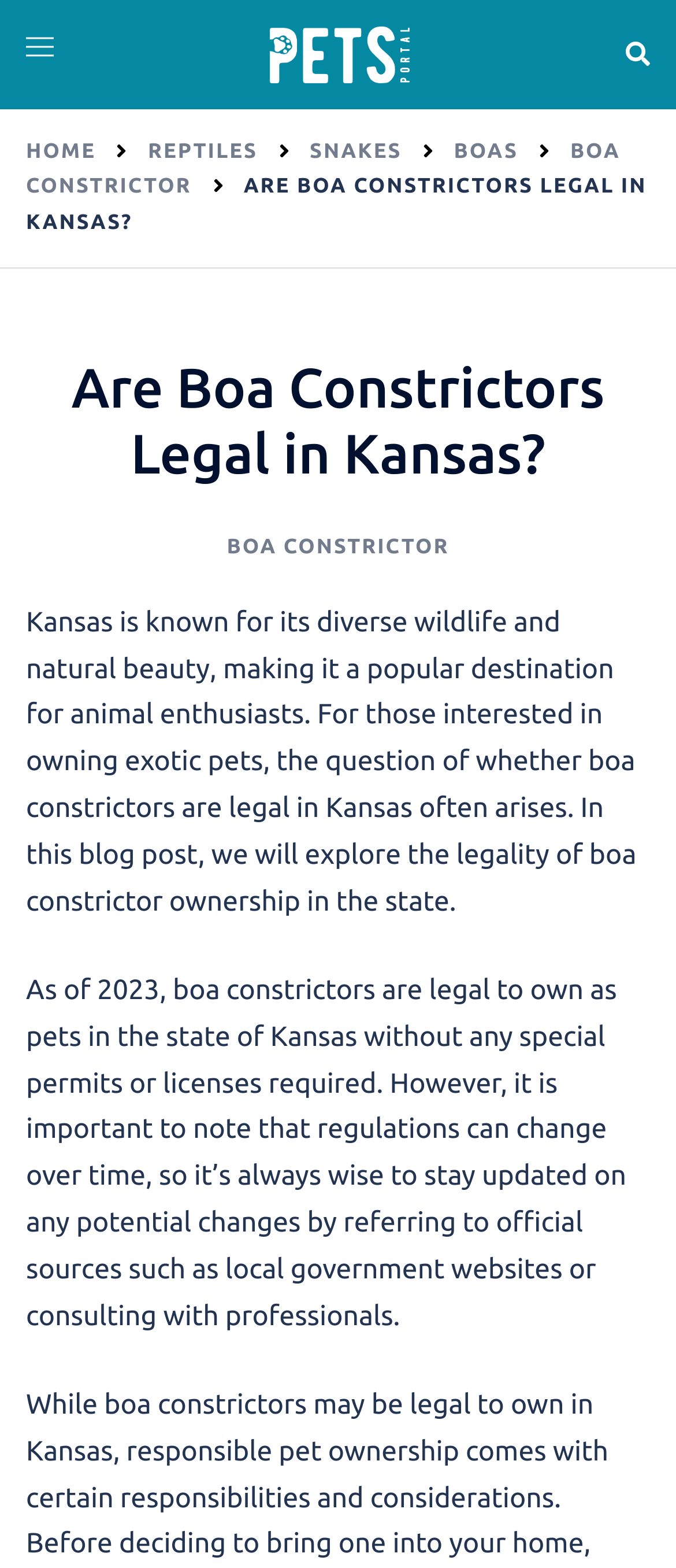Provide the bounding box coordinates of the area you need to click to execute the following instruction: "Toggle menu".

[0.038, 0.025, 0.079, 0.045]